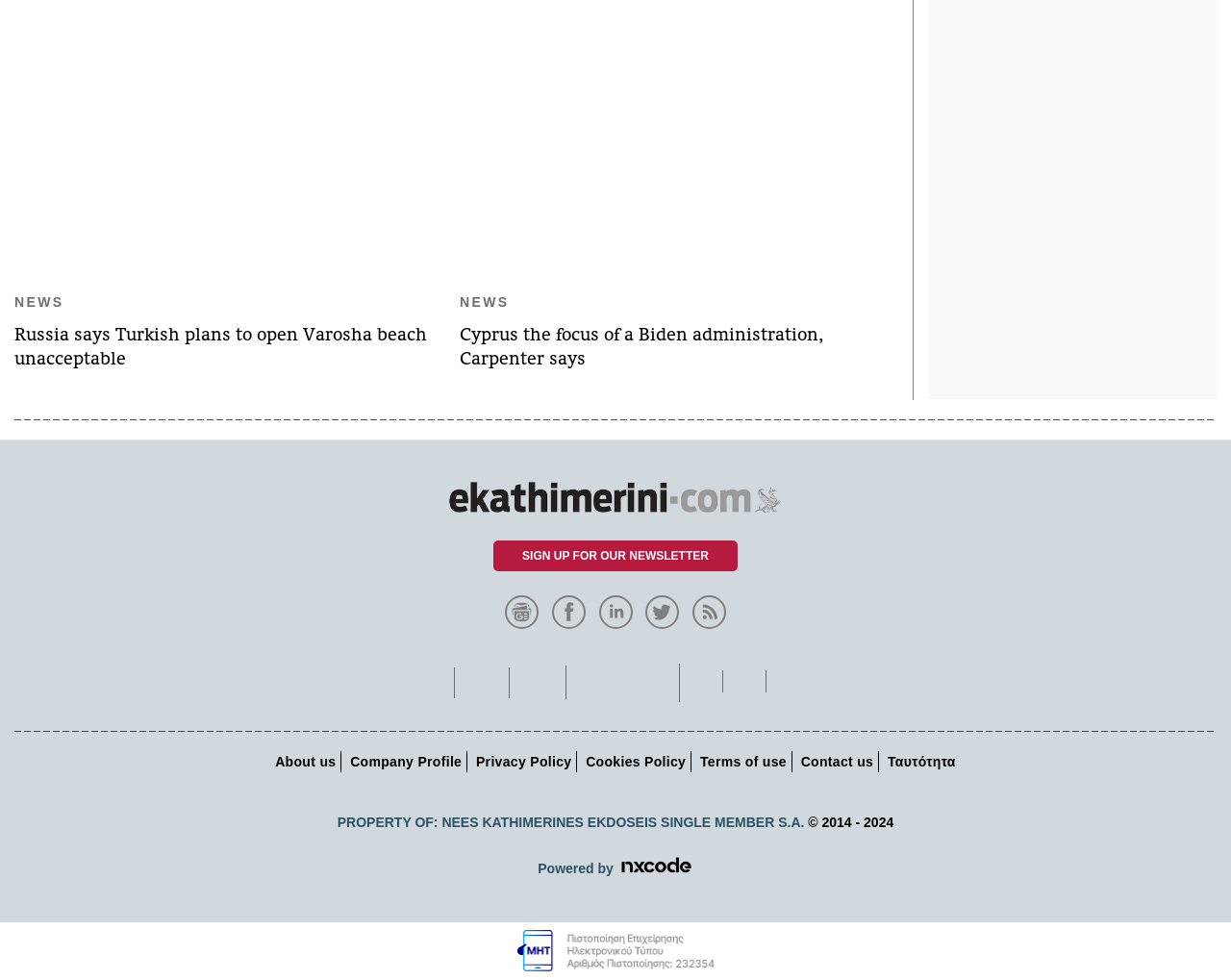What social media platforms can users follow eKathimerini on?
Analyze the screenshot and provide a detailed answer to the question.

The webpage provides links to eKathimerini's social media profiles on Facebook, Twitter, and Linkedin, allowing users to follow the publication on these platforms.